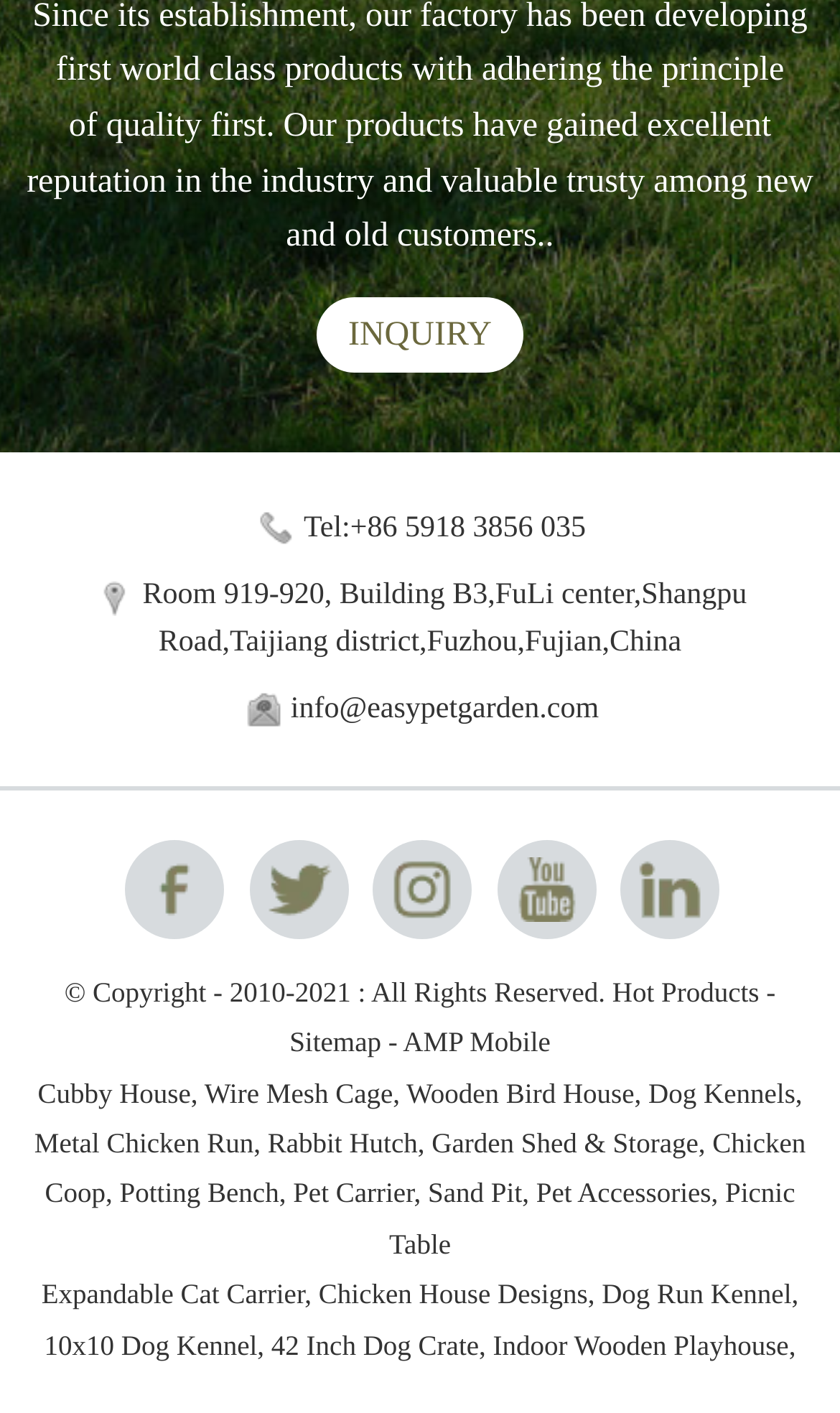Based on the image, please respond to the question with as much detail as possible:
Where is the company located?

I found the company's location by looking at the StaticText element with the text 'Room 919-920, Building B3,FuLi center,Shangpu Road,Taijiang district,Fuzhou,Fujian,China' which is located at the top of the webpage, below the introductory text.